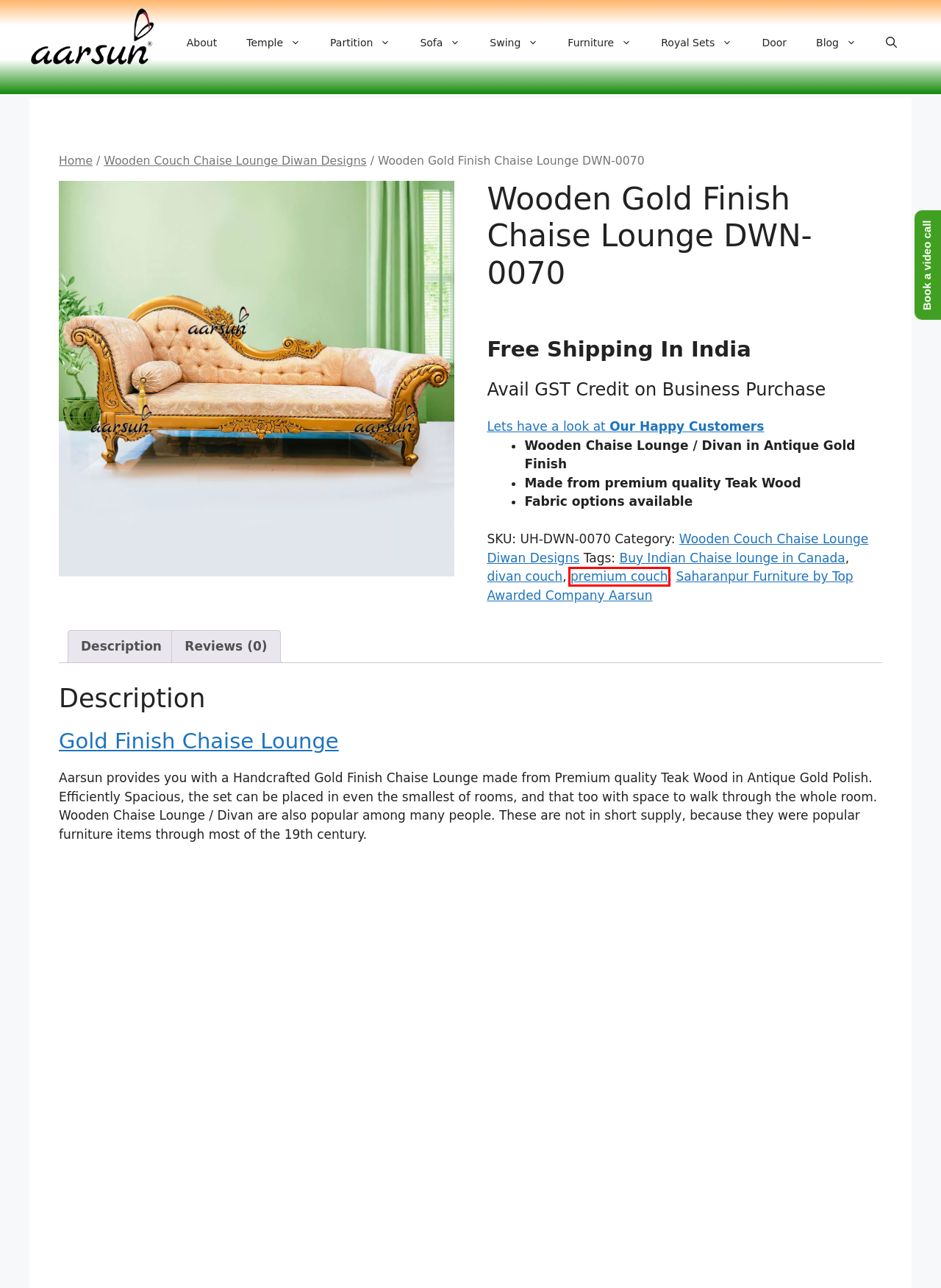Given a screenshot of a webpage with a red rectangle bounding box around a UI element, select the best matching webpage description for the new webpage that appears after clicking the highlighted element. The candidate descriptions are:
A. Room Divider partition screen modern jali design Home & Office
B. Online Wooden Furniture Latest Design best price top brand
C. Saharanpur Wood Furniture by Aarsun - Top International brand
D. Royal Living Room Furniture Global delivery factory price - Aarsun
E. divan couch - Aarsun
F. premium couch - Aarsun
G. Aarsun Furniture and Home Decor Blog
H. Wooden Swing Jhula oonjal unjal Zula Modern Design - Aarsun

F